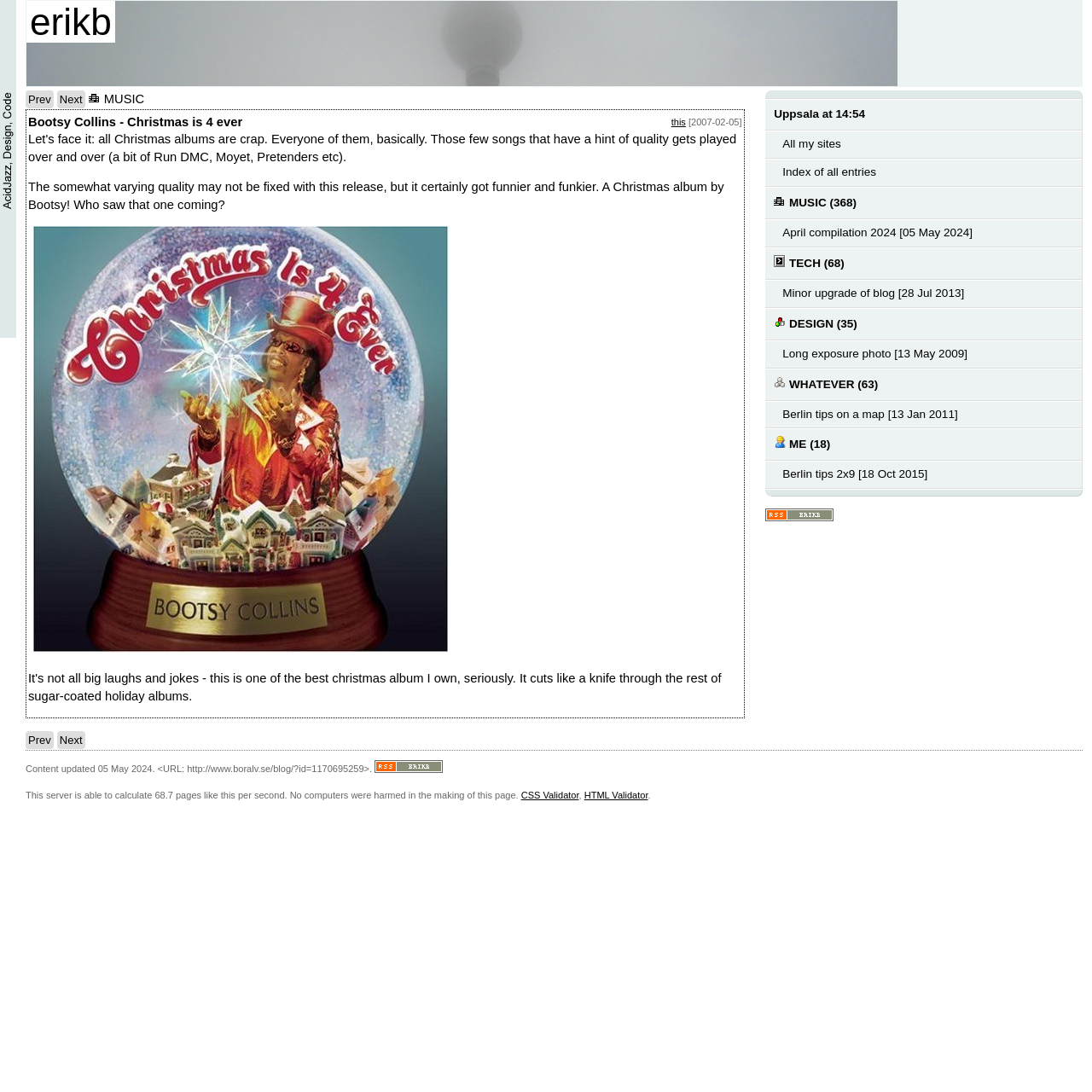Provide a thorough description of the webpage you see.

This webpage appears to be a blog or personal website focused on music and monthly compilations. At the top, there is a heading with the title "erikb" and a link with the same name. Below this, there are navigation links "Prev" and "Next" on the left and right sides, respectively. 

To the right of these navigation links, there is an image with the text "MUSIC" and a static text element with the same label. Below this, there is a section with a title "Bootsy Collins - Christmas is 4 ever" and a link "this" with a date "2007-02-05" next to it. 

Following this, there is a paragraph of text describing a Christmas album by Bootsy Collins, which is funky and funnier. Below this text, there is a link to an "album cover" with an associated image. 

On the left side of the page, there are multiple links to previous and next pages, as well as links to other sections of the website, such as "Uppsala at 14:54", "All my sites", "Index of all entries", and others. 

On the right side of the page, there are multiple links categorized by topics like "MUSIC", "TECH", "DESIGN", "WHATEVER", and "ME", each with a number of entries in parentheses. Below these links, there are two "rss" links with associated images. 

At the bottom of the page, there are some static text elements, including a message indicating that the content was updated on May 5, 2024, and a URL to the blog. There is also a message about the server's performance and links to CSS and HTML validators.